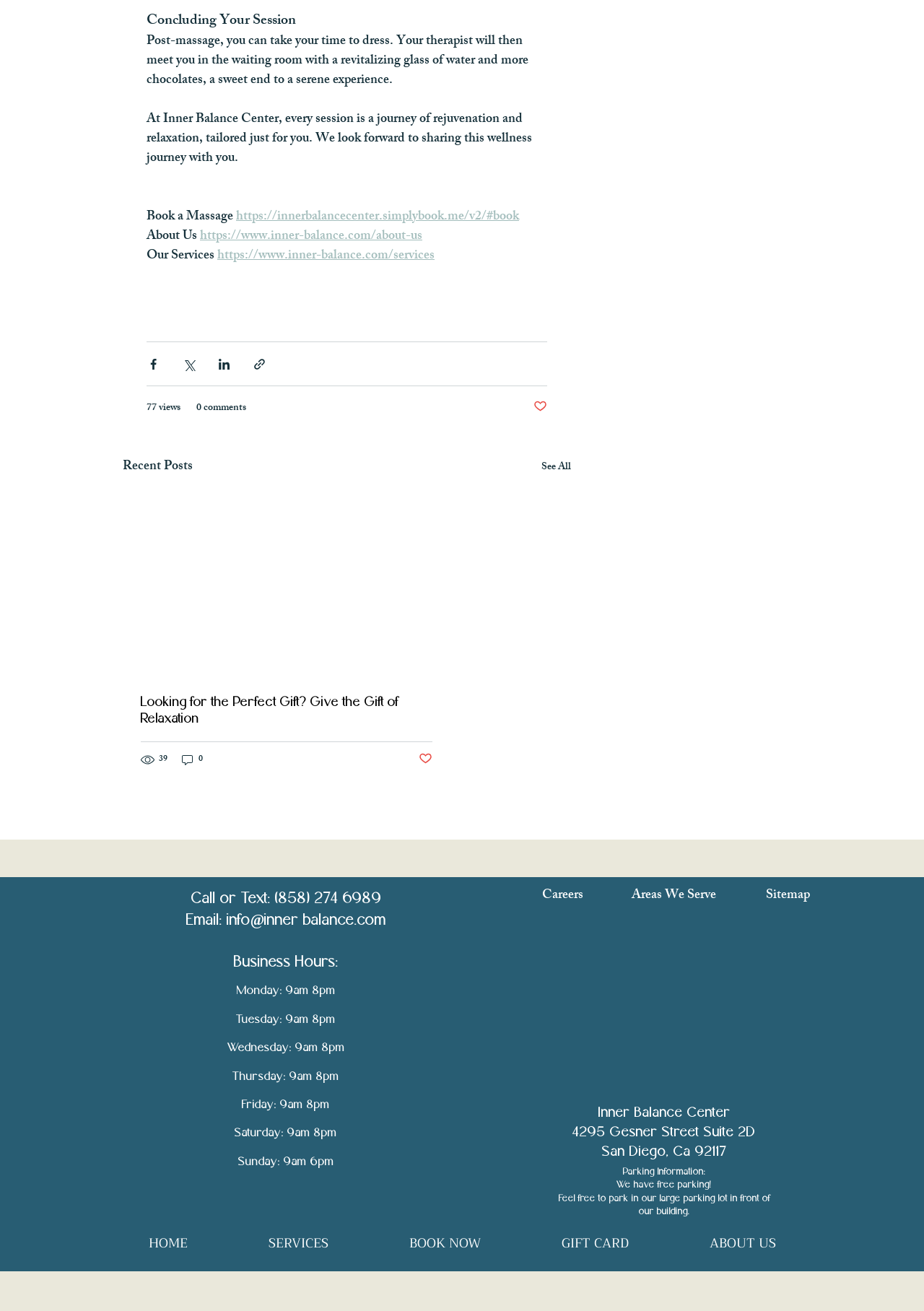Please provide the bounding box coordinates for the element that needs to be clicked to perform the following instruction: "View careers". The coordinates should be given as four float numbers between 0 and 1, i.e., [left, top, right, bottom].

[0.586, 0.675, 0.631, 0.692]